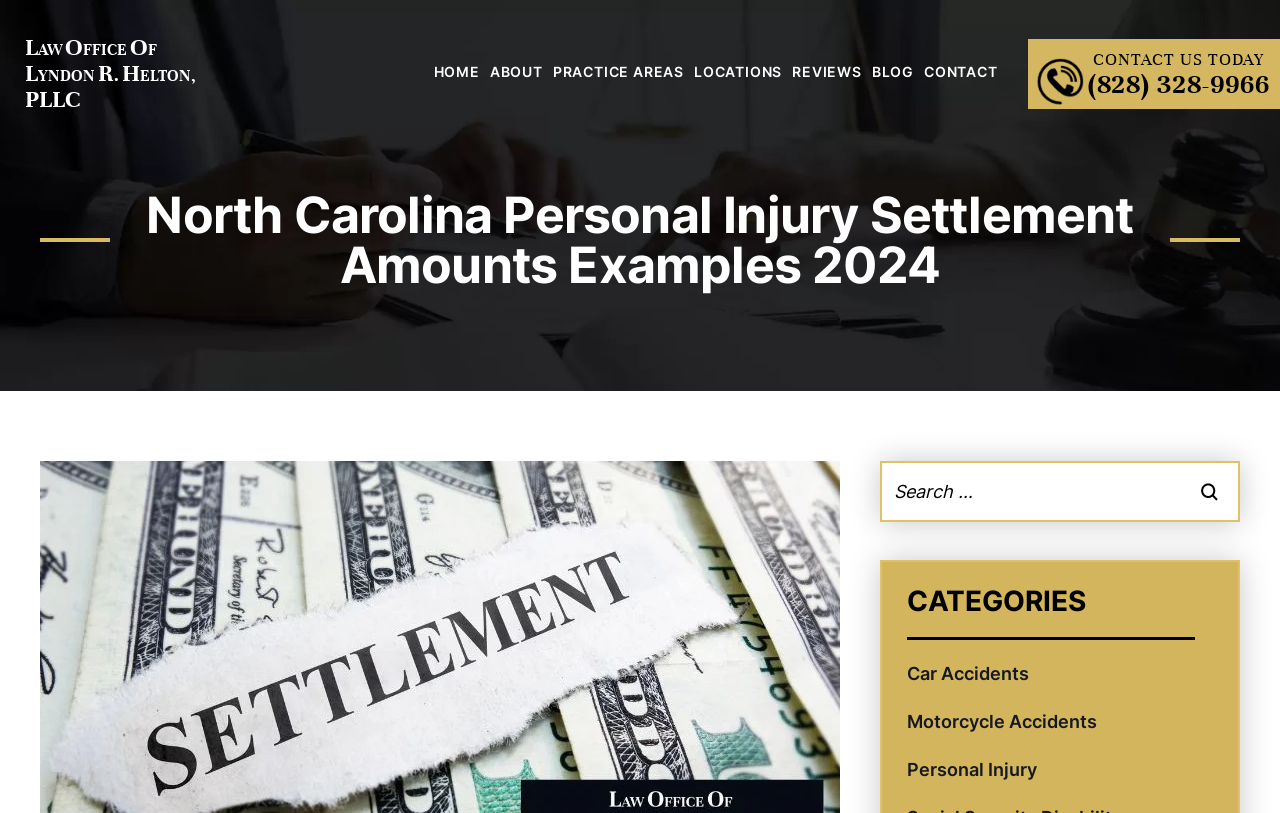Determine the bounding box for the UI element that matches this description: "Practice Areas".

[0.428, 0.068, 0.538, 0.106]